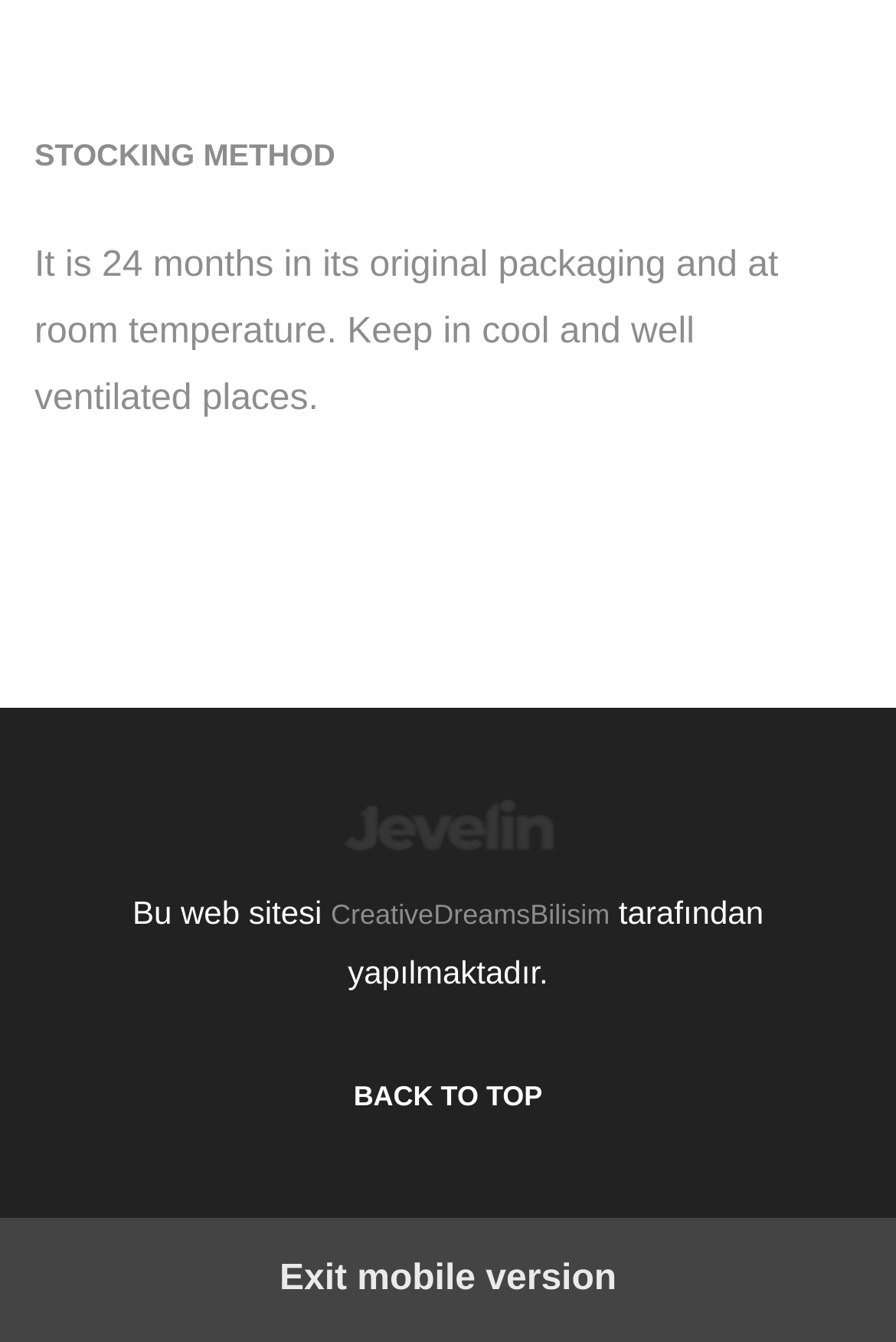Could you please study the image and provide a detailed answer to the question:
What language is the website in?

The presence of Turkish text, such as 'Bu web sitesi' and 'tarafından yapılmaktadır.', suggests that the website is in Turkish.